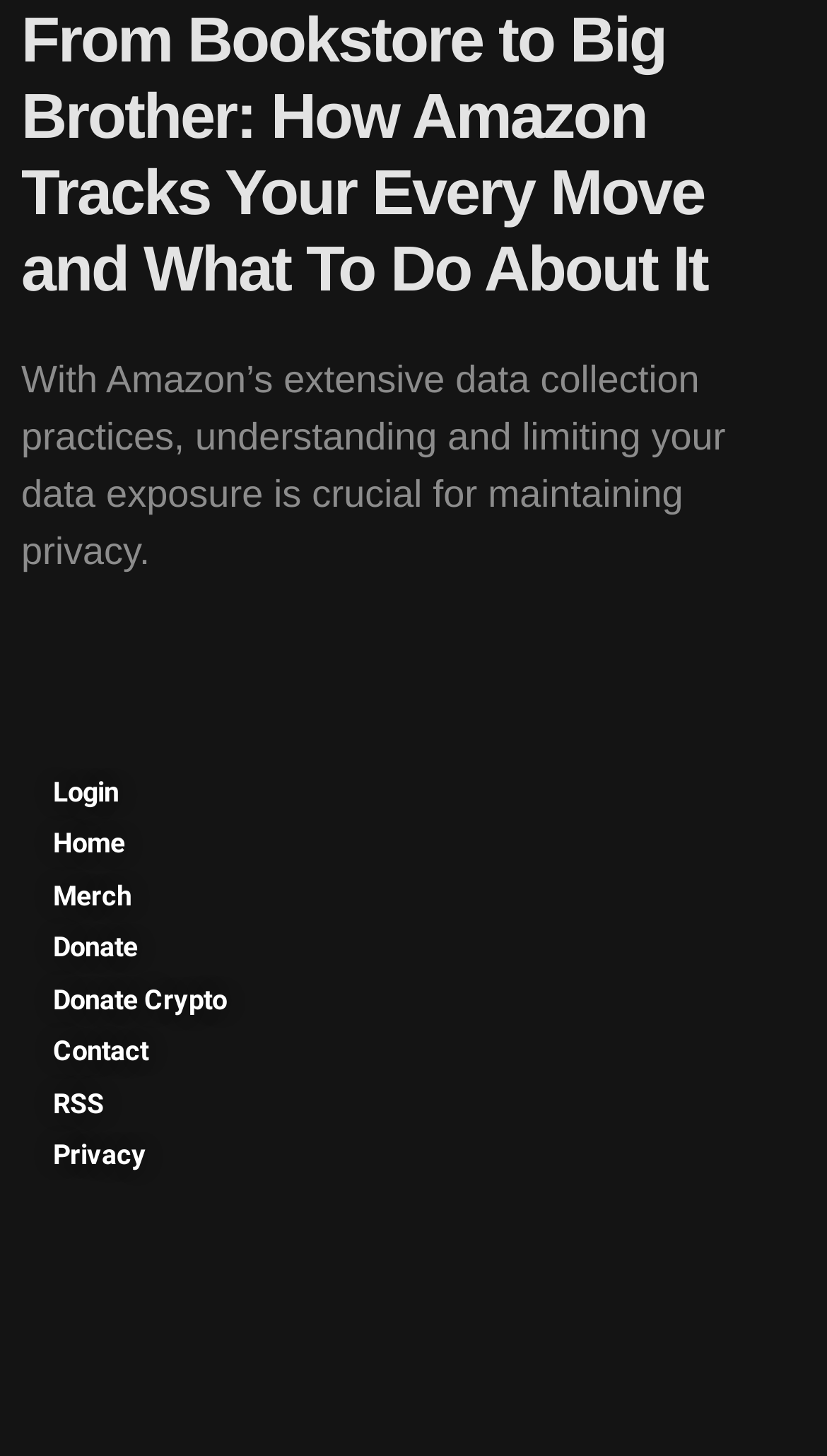Can you find the bounding box coordinates for the element to click on to achieve the instruction: "Follow on 'Facebook'"?

None